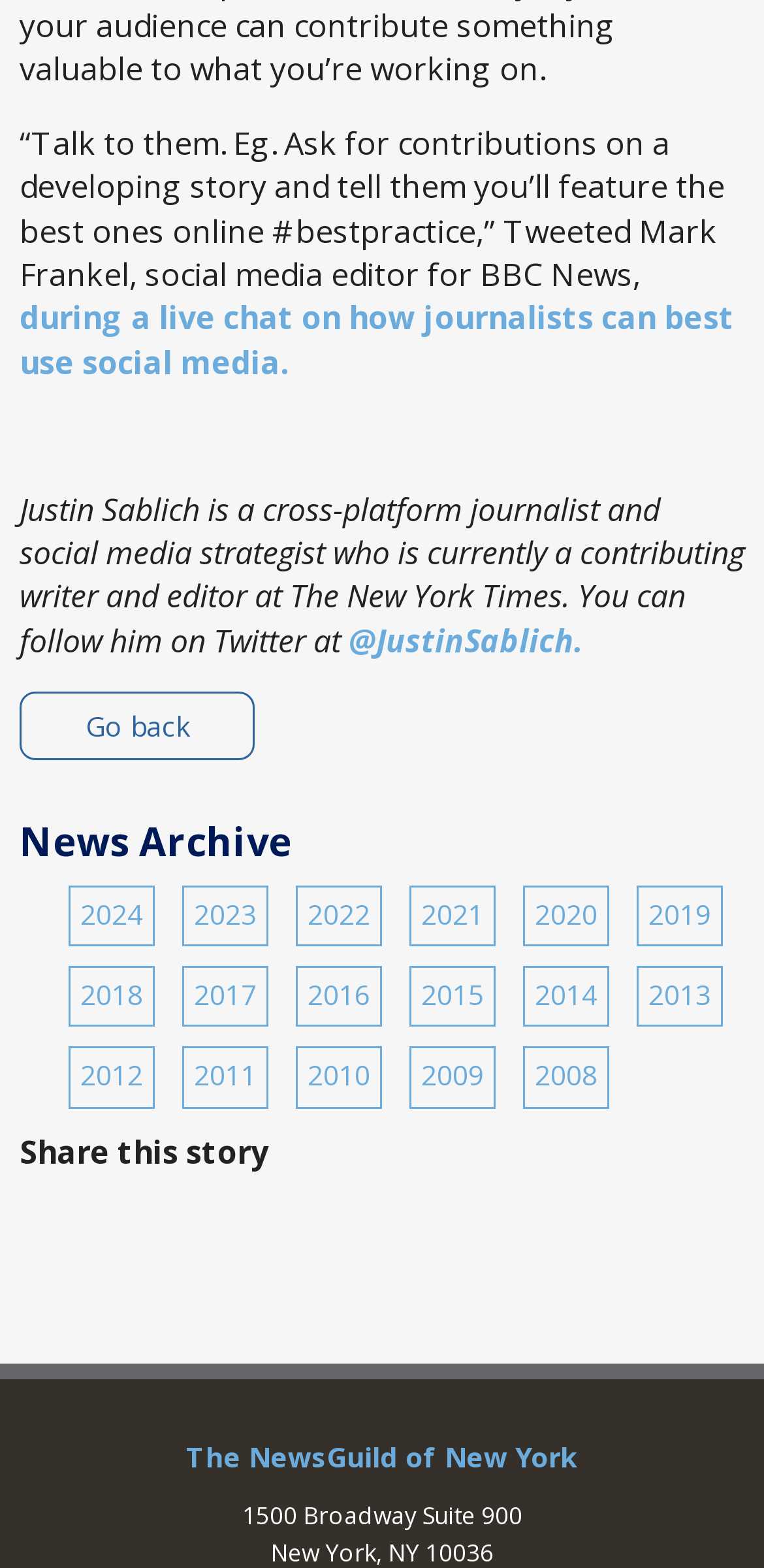Please locate the bounding box coordinates of the element that should be clicked to achieve the given instruction: "Follow Justin Sablich on Twitter".

[0.456, 0.394, 0.764, 0.422]